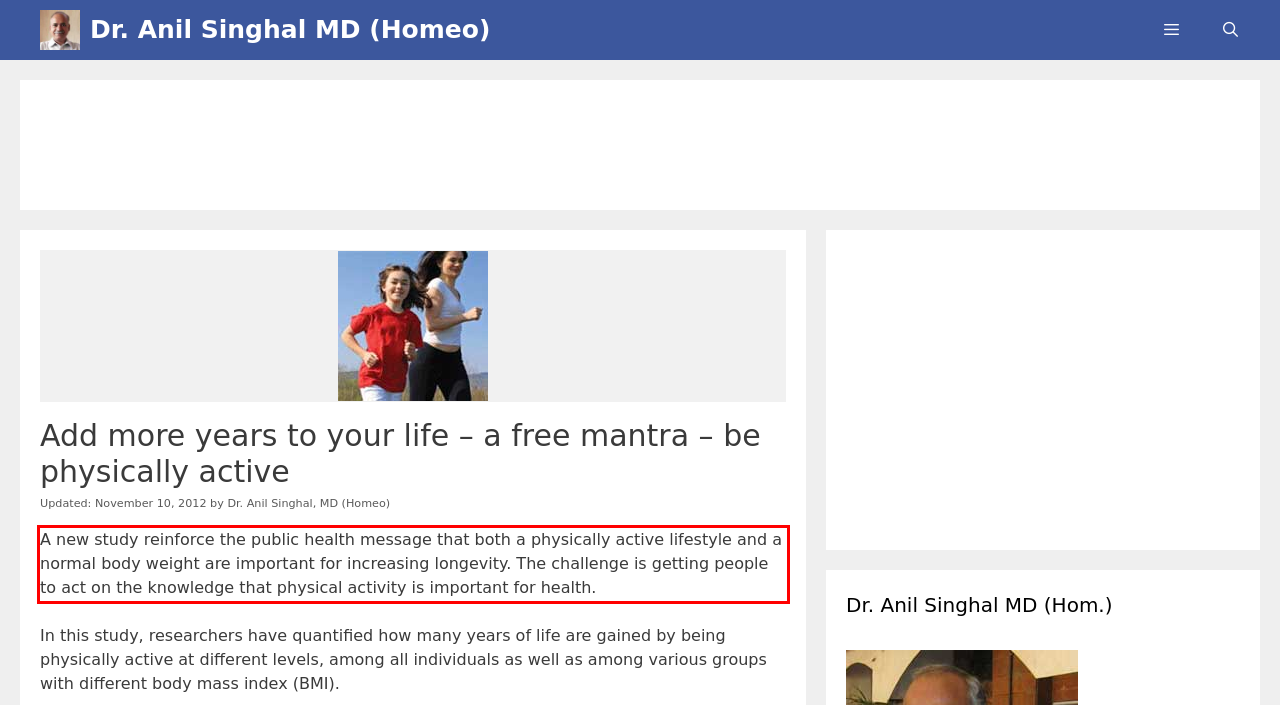Analyze the screenshot of the webpage and extract the text from the UI element that is inside the red bounding box.

A new study reinforce the public health message that both a physically active lifestyle and a normal body weight are important for increasing longevity. The challenge is getting people to act on the knowledge that physical activity is important for health.